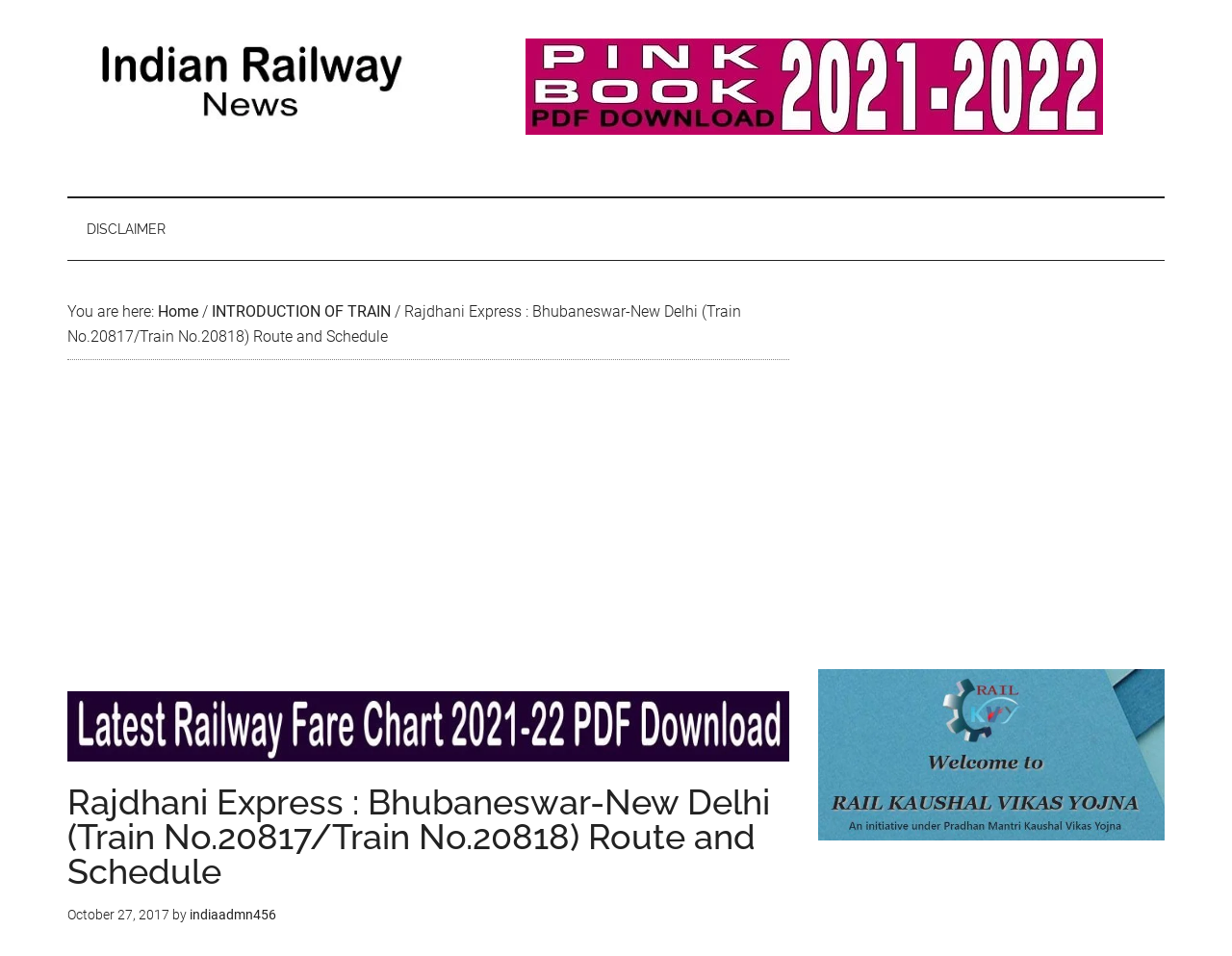Please locate the bounding box coordinates for the element that should be clicked to achieve the following instruction: "visit indian railway news". Ensure the coordinates are given as four float numbers between 0 and 1, i.e., [left, top, right, bottom].

[0.055, 0.04, 0.352, 0.131]